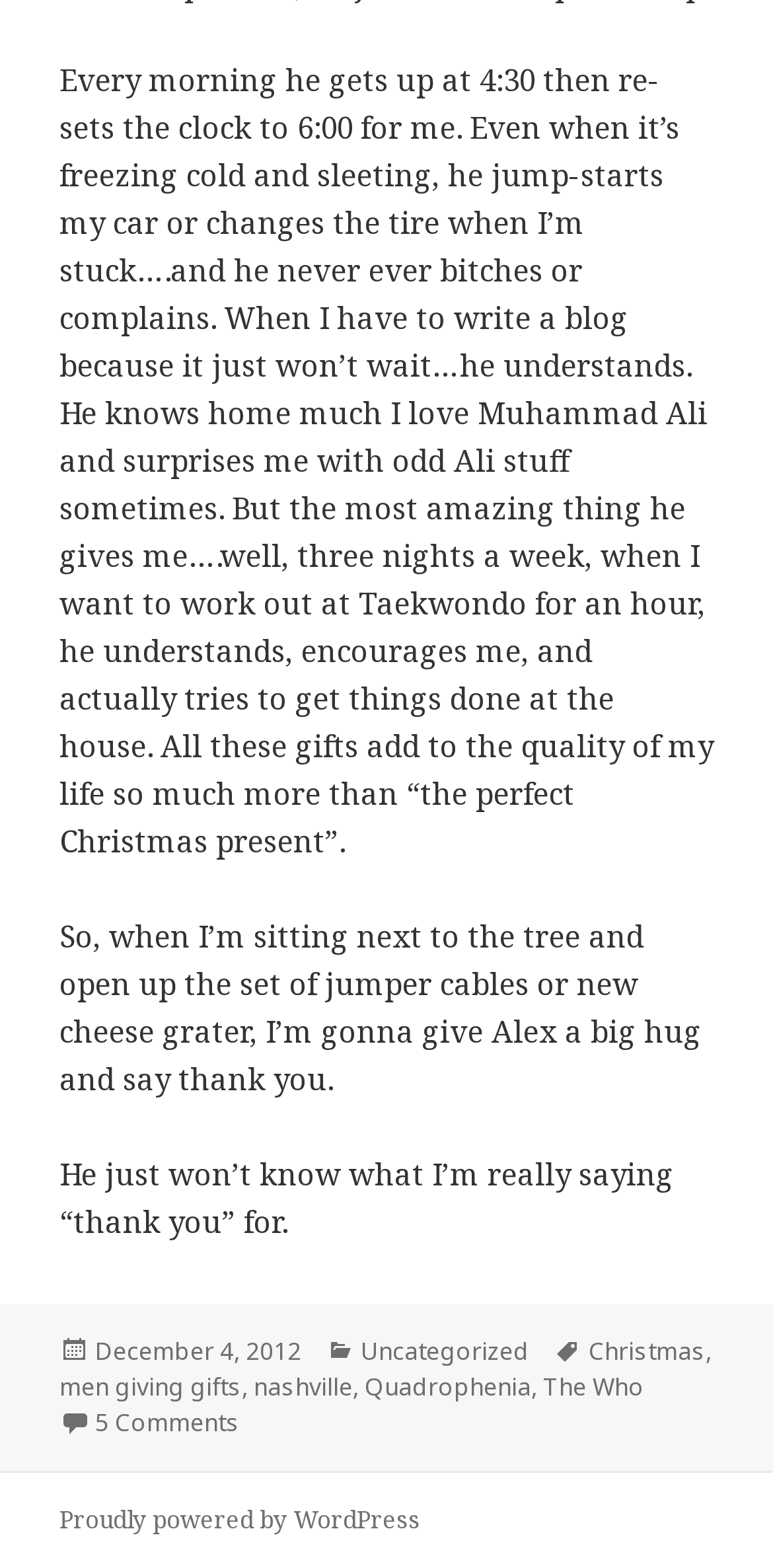Using the provided element description "The Who", determine the bounding box coordinates of the UI element.

[0.703, 0.873, 0.833, 0.896]